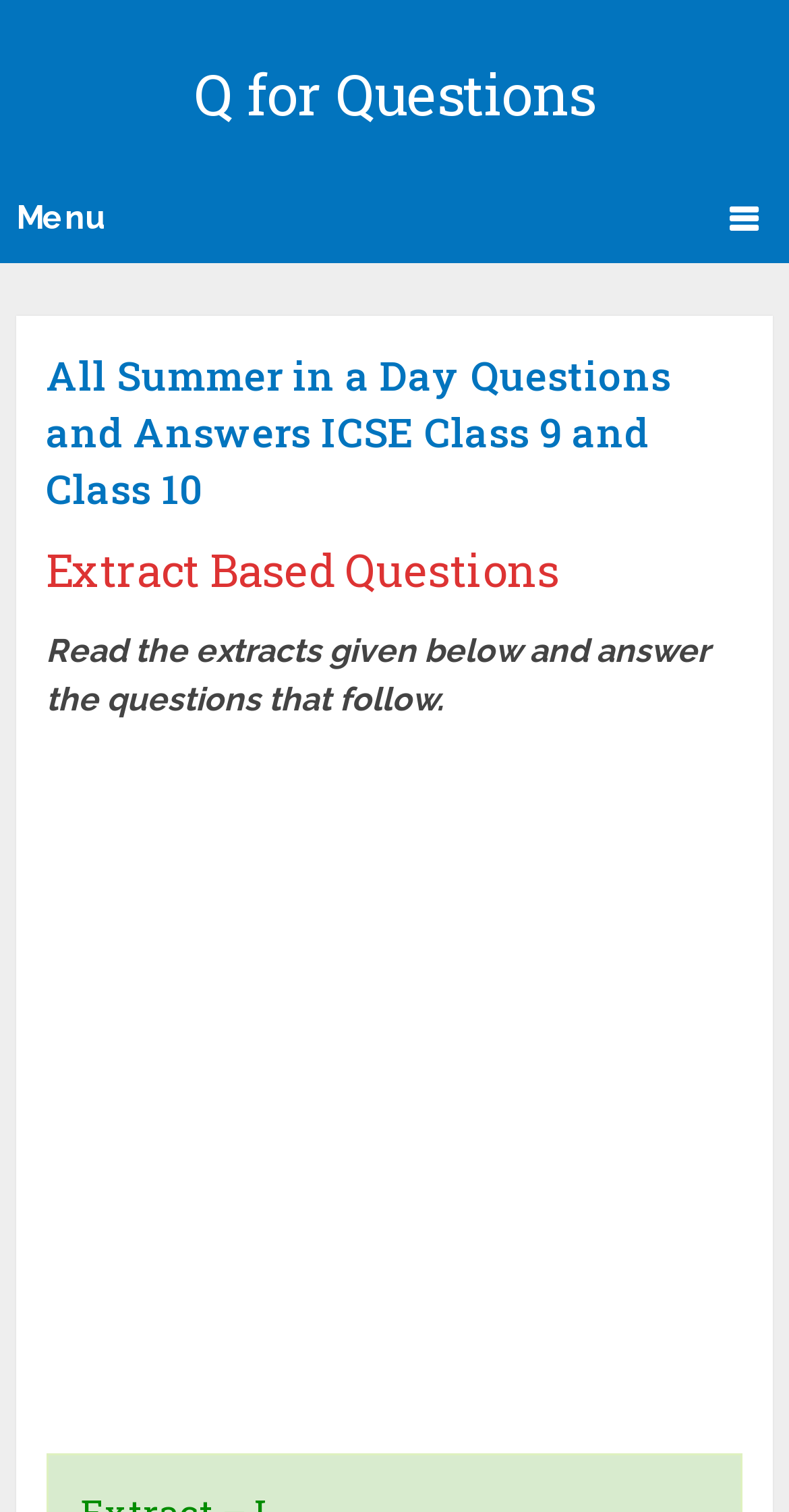What is the title of the literary work being studied?
Based on the screenshot, provide your answer in one word or phrase.

All Summer in a Day